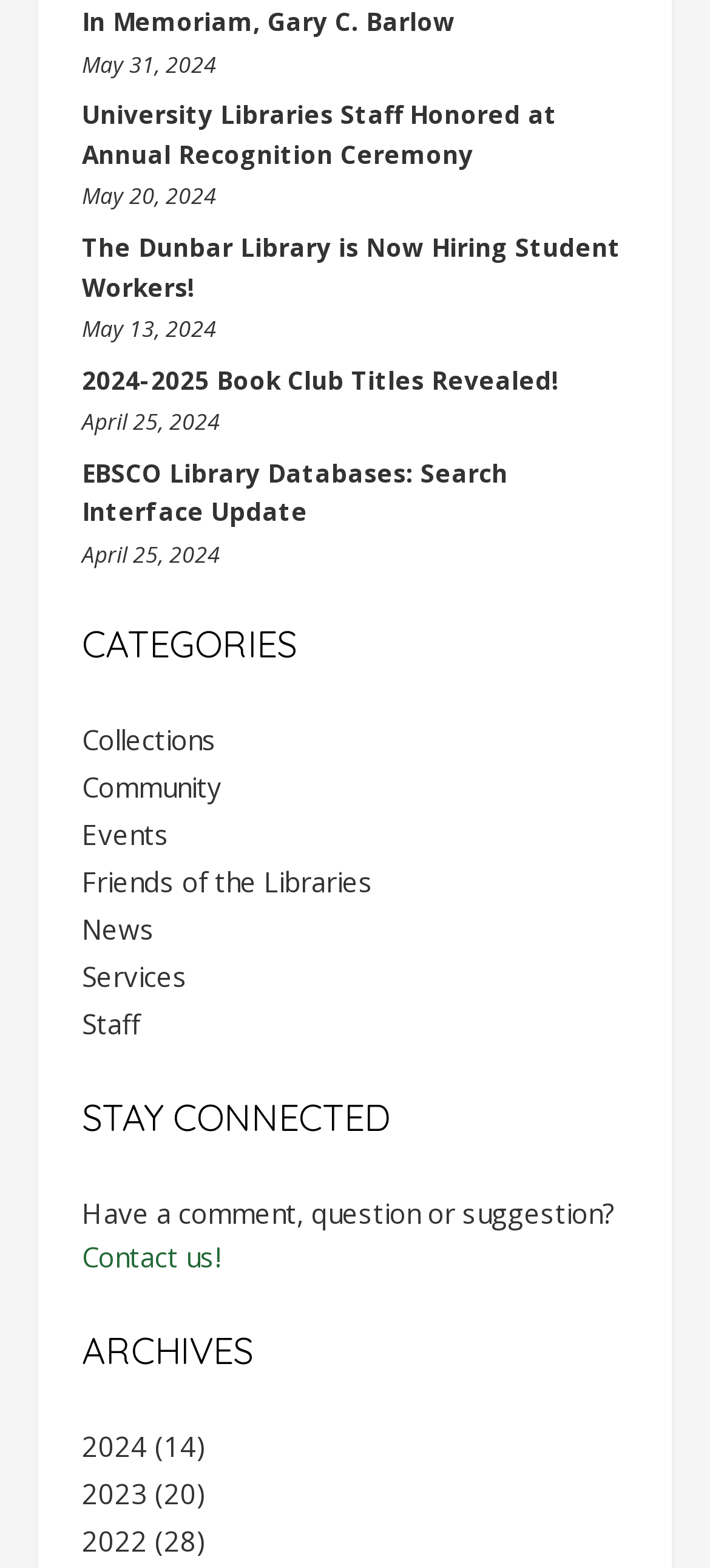Please find the bounding box for the UI element described by: "Services".

[0.115, 0.611, 0.264, 0.634]